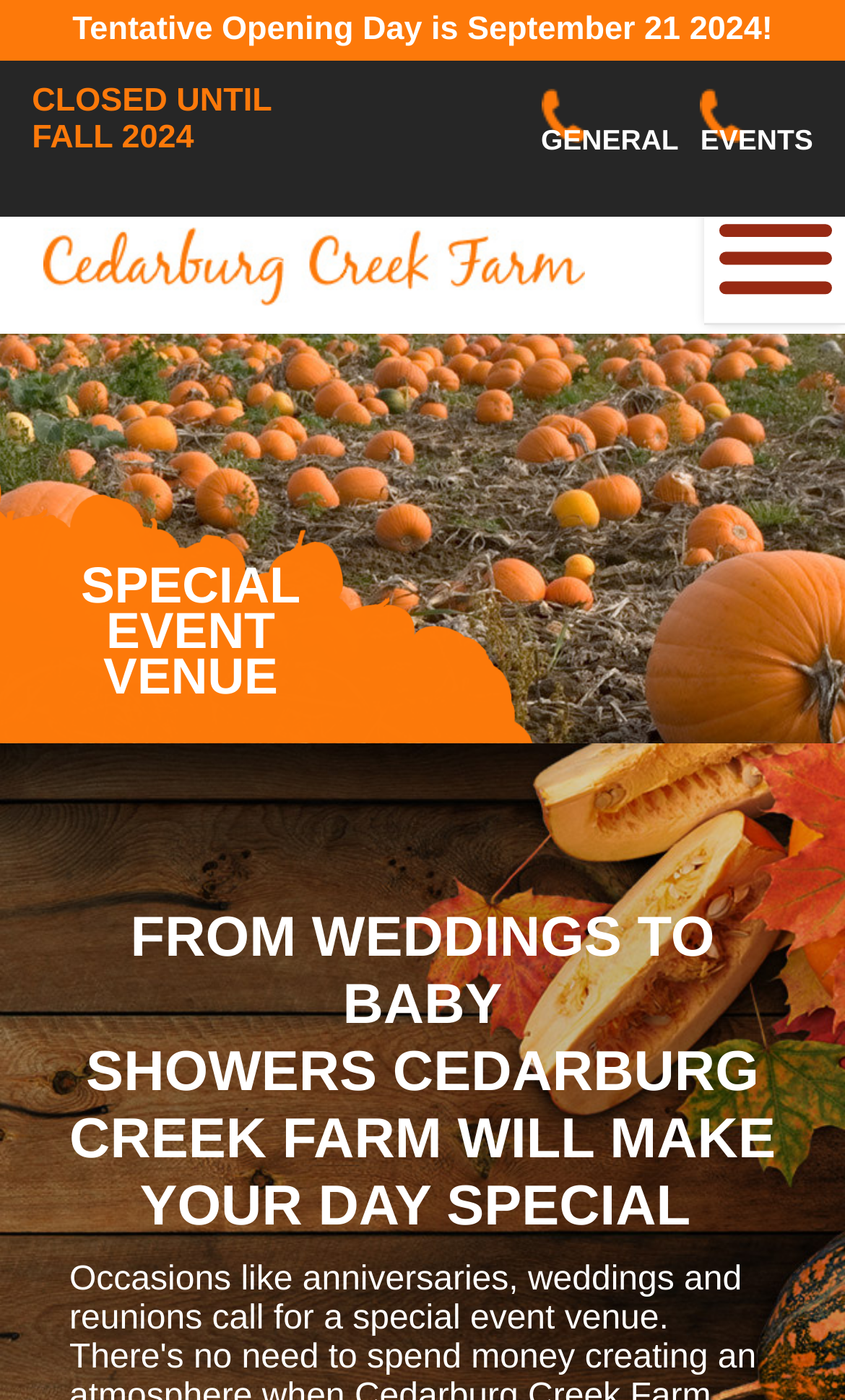What is the tentative opening day of Cedarburg Creek Farm?
Based on the screenshot, give a detailed explanation to answer the question.

I found the answer by looking at the StaticText element with the text 'Tentative Opening Day is September 21 2024!' which is located at the top of the webpage.